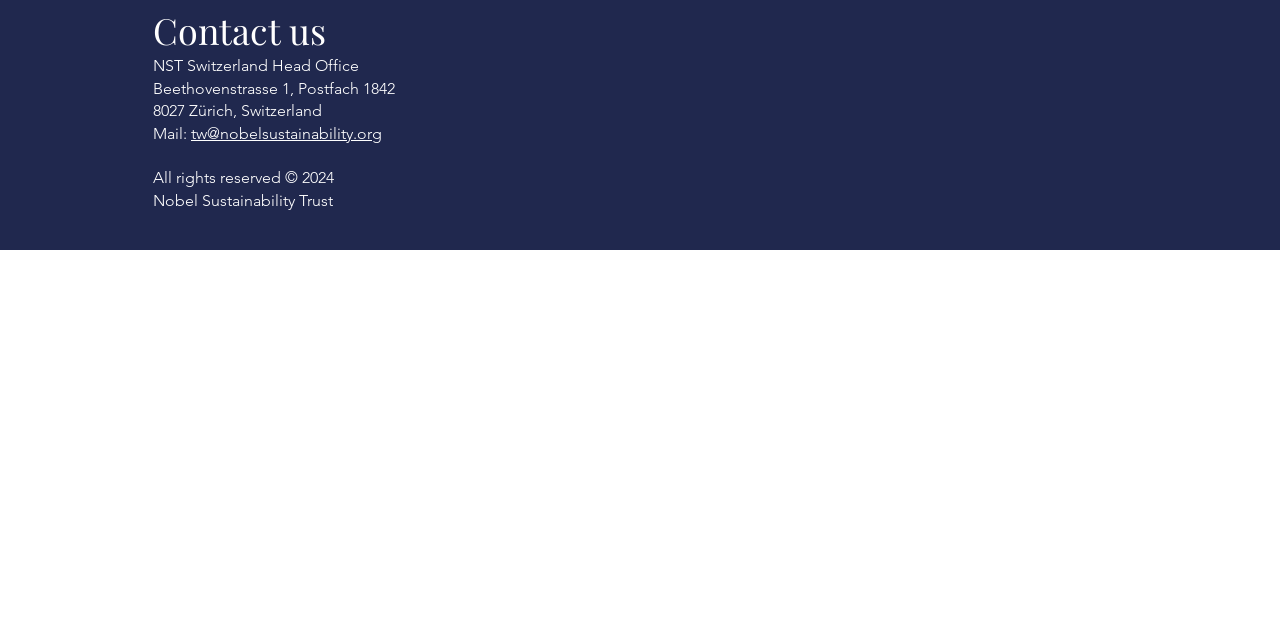Please find the bounding box coordinates in the format (top-left x, top-left y, bottom-right x, bottom-right y) for the given element description. Ensure the coordinates are floating point numbers between 0 and 1. Description: Society of Midland Authors.

None